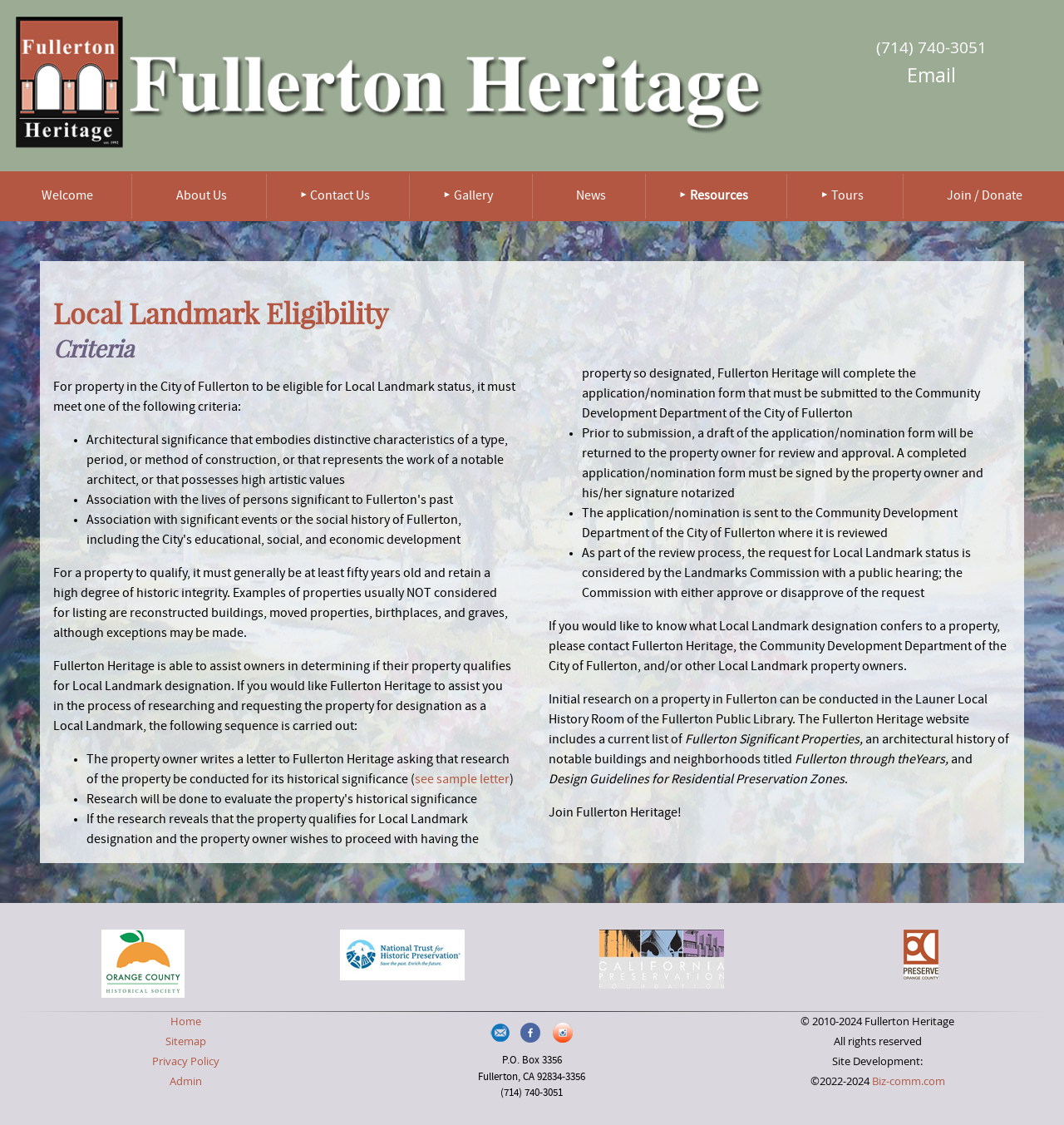What is the first criterion for a property to be eligible for Local Landmark status?
Offer a detailed and full explanation in response to the question.

I found the criteria by reading the section 'Criteria' on the webpage, which lists the requirements for a property to be eligible for Local Landmark status. The first criterion is 'Architectural significance that embodies distinctive characteristics of a type, period, or method of construction, or that represents the work of a notable architect, or that possesses high artistic values'.